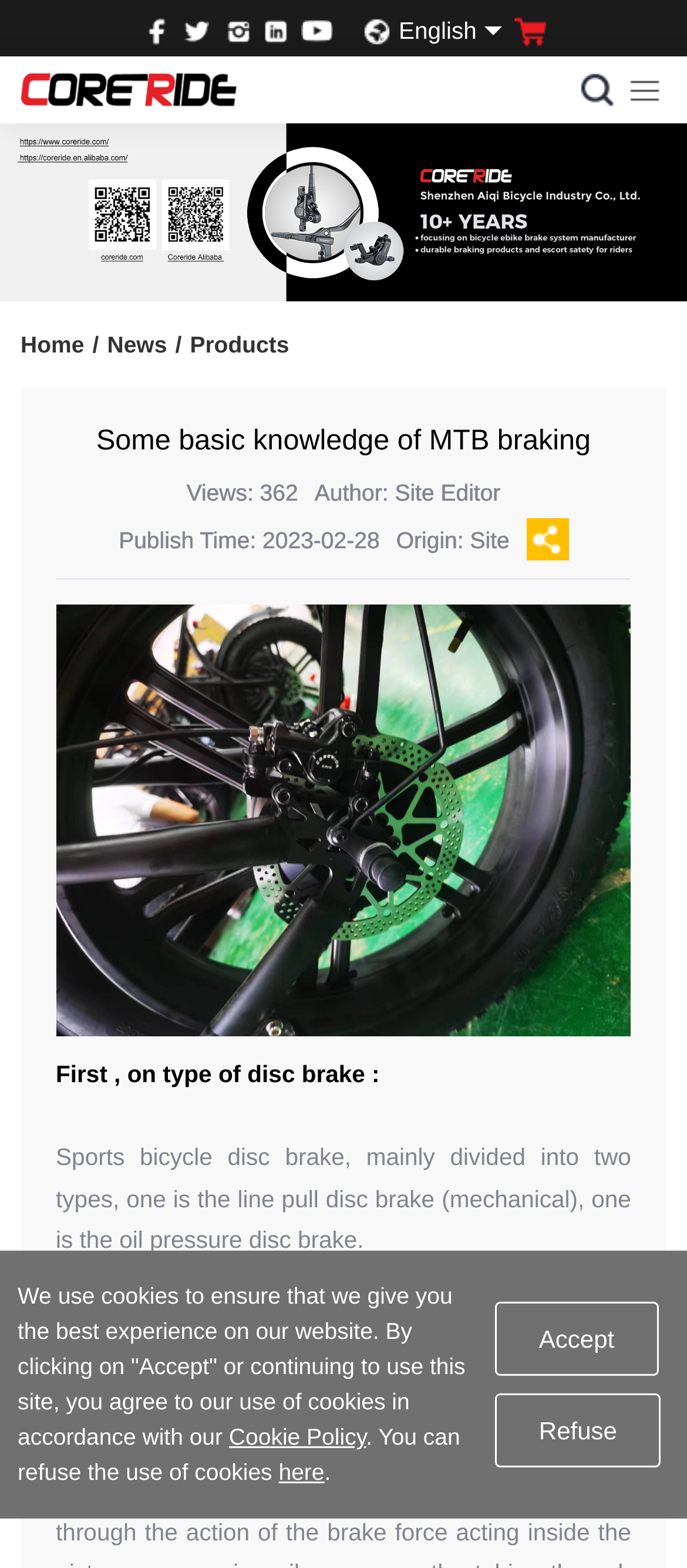Provide the bounding box coordinates, formatted as (top-left x, top-left y, bottom-right x, bottom-right y), with all values being floating point numbers between 0 and 1. Identify the bounding box of the UI element that matches the description: Accept

[0.72, 0.831, 0.958, 0.878]